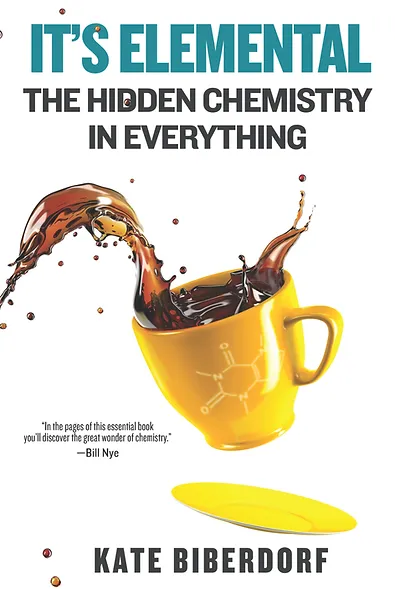Explain the image with as much detail as possible.

The image showcases the book cover for "It's Elemental: The Hidden Chemistry in Everything" by Kate Biberdorf. The design features a vibrant yellow coffee cup from which coffee is splashing, symbolizing the dynamic presence of chemistry in everyday life. The title, prominently displayed at the top, captures attention with its bold lettering, emphasizing the exploration of chemistry's subtle yet impactful role in our daily experiences. Below the title, the subtitle lends further insight, inviting readers to discover the hidden scientific principles at play in common phenomena. A notable endorsement from Bill Nye highlights the book's significance, suggesting that it offers a captivating understanding of chemistry's wonders. The overall aesthetic combines elements of science and everyday life, making it an engaging read for anyone curious about the chemistry that surrounds them.